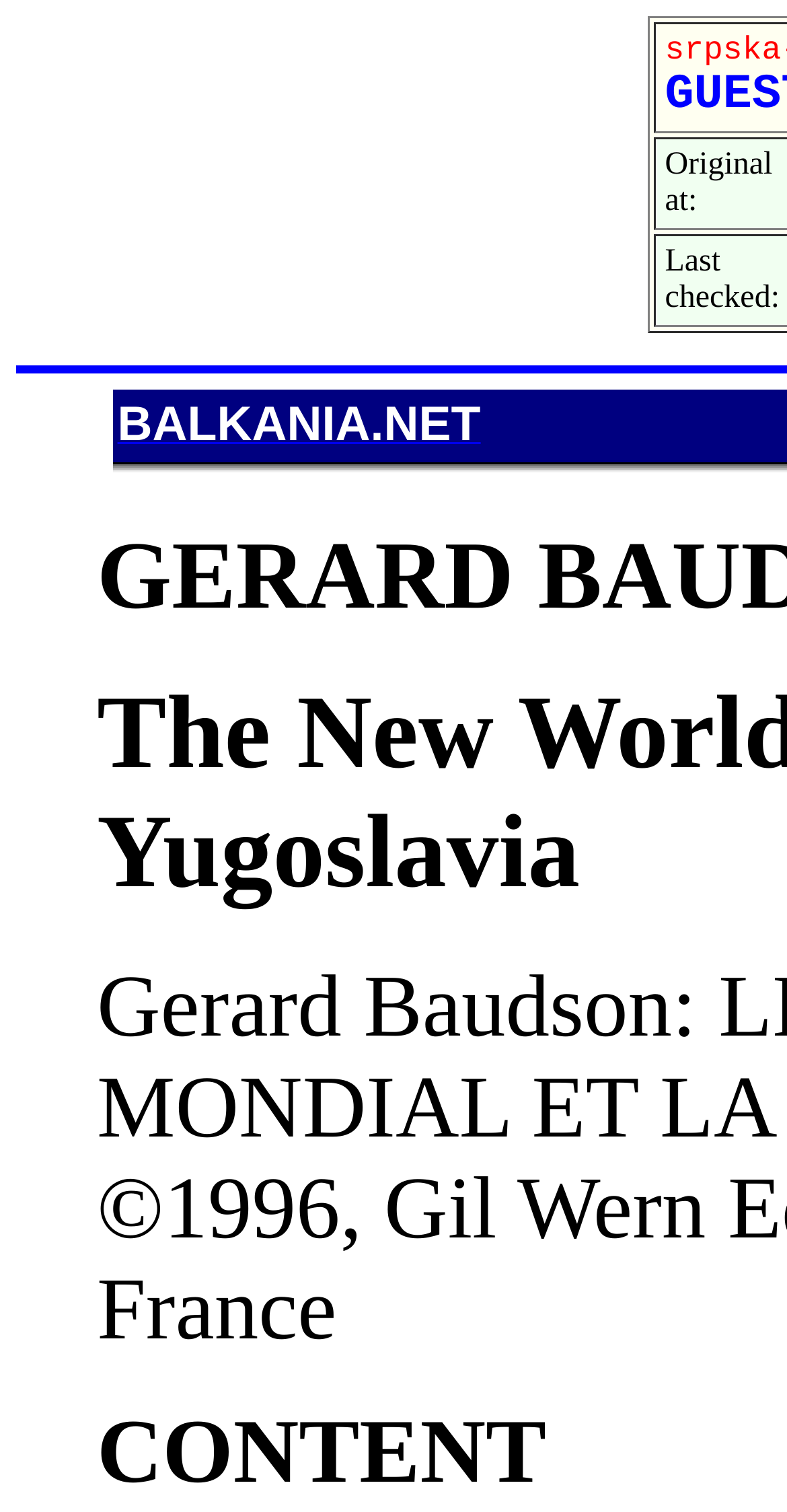What is the color scheme of the website?
Using the visual information from the image, give a one-word or short-phrase answer.

Unknown